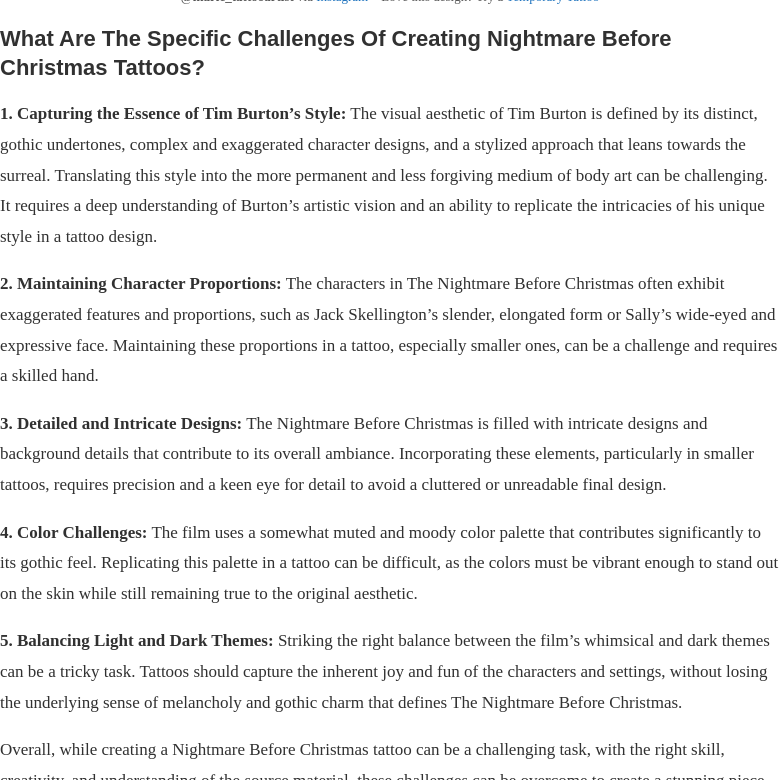Use one word or a short phrase to answer the question provided: 
What is suggested for those who admire this style but may not want a permanent commitment?

Temporary Tattoo